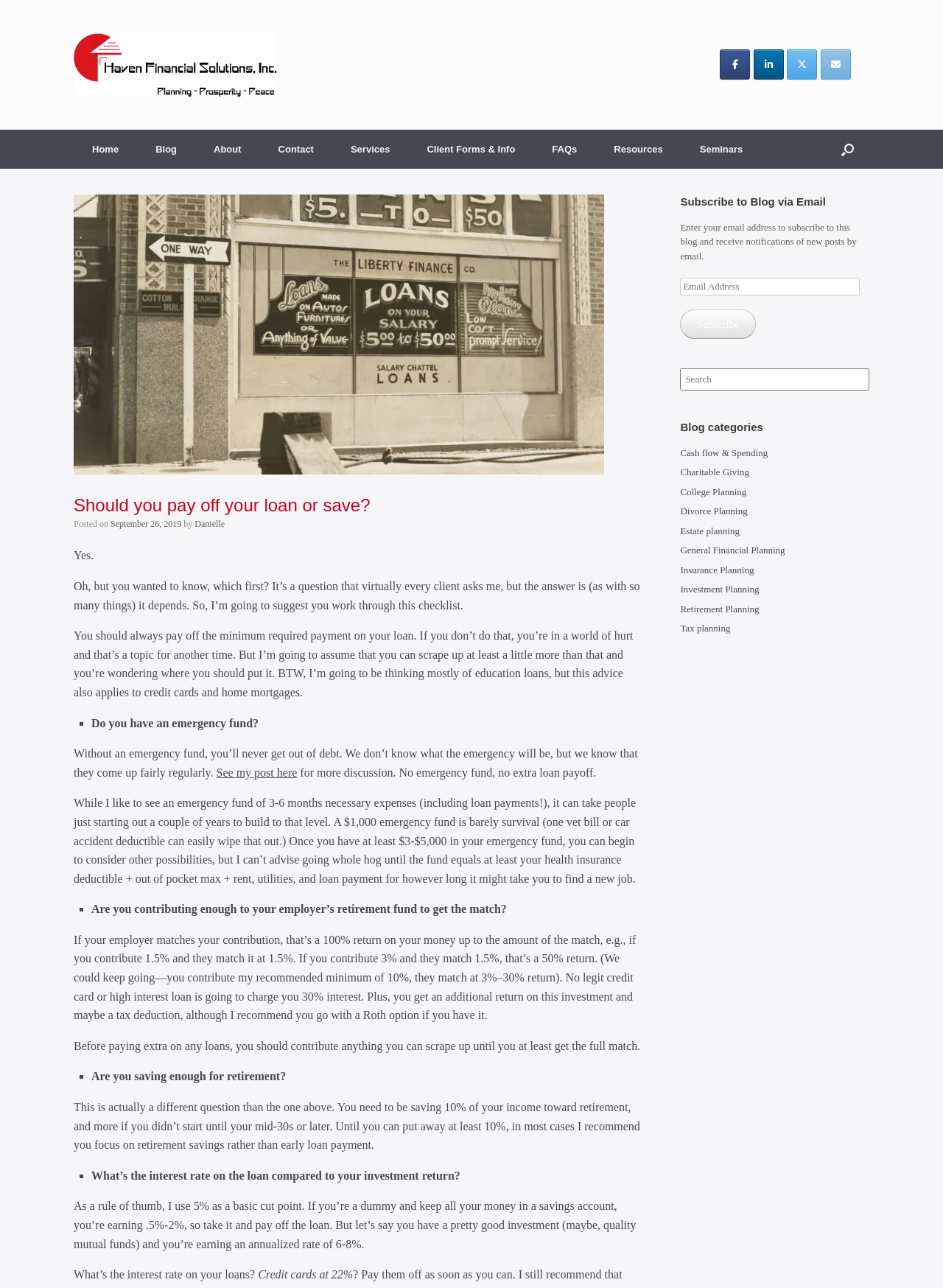Pinpoint the bounding box coordinates of the element that must be clicked to accomplish the following instruction: "Search for something". The coordinates should be in the format of four float numbers between 0 and 1, i.e., [left, top, right, bottom].

[0.876, 0.101, 0.922, 0.131]